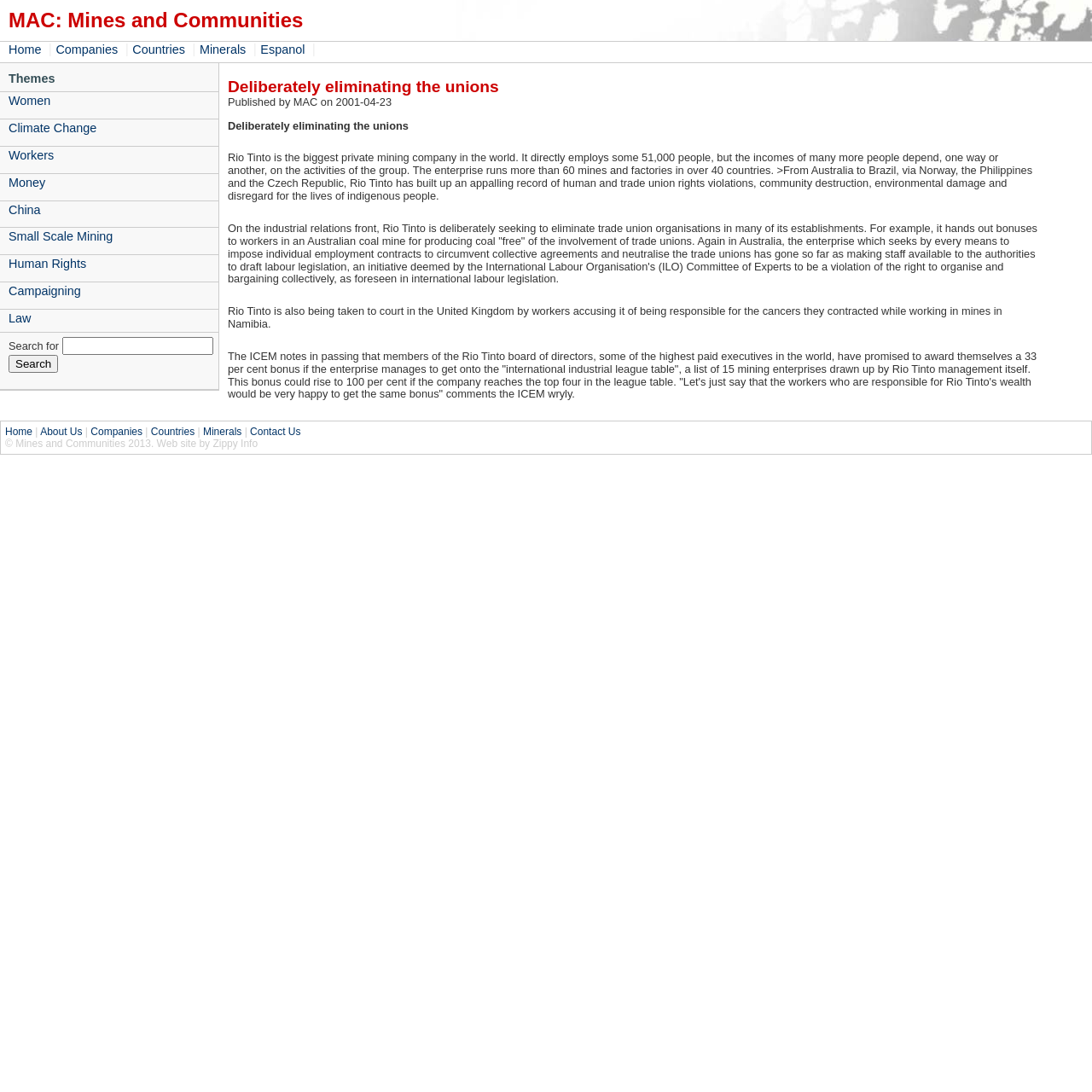Identify the bounding box coordinates of the specific part of the webpage to click to complete this instruction: "Click the Women theme".

[0.0, 0.084, 0.2, 0.101]